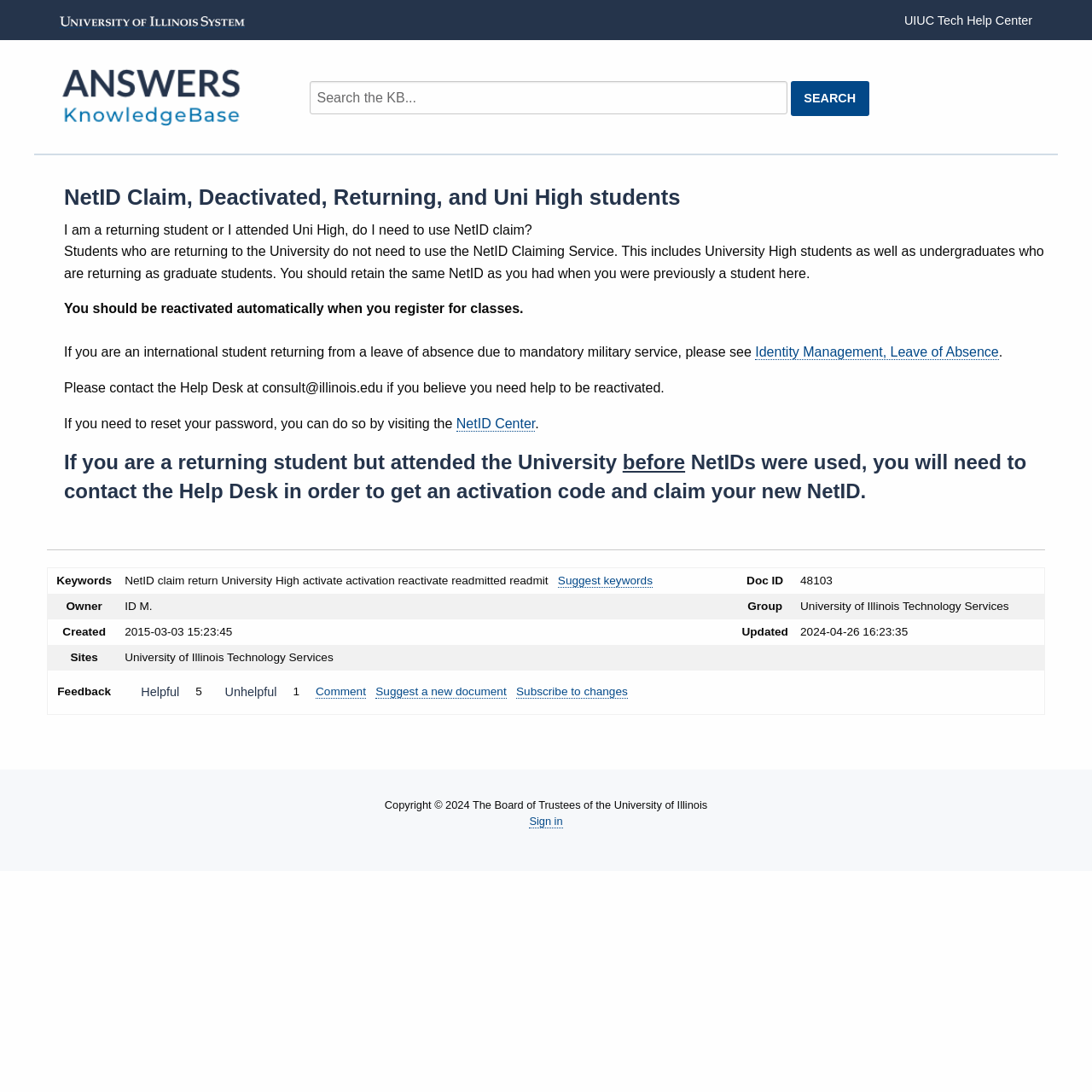Determine the bounding box coordinates of the clickable region to follow the instruction: "Click the University of Illinois link".

[0.055, 0.012, 0.224, 0.026]